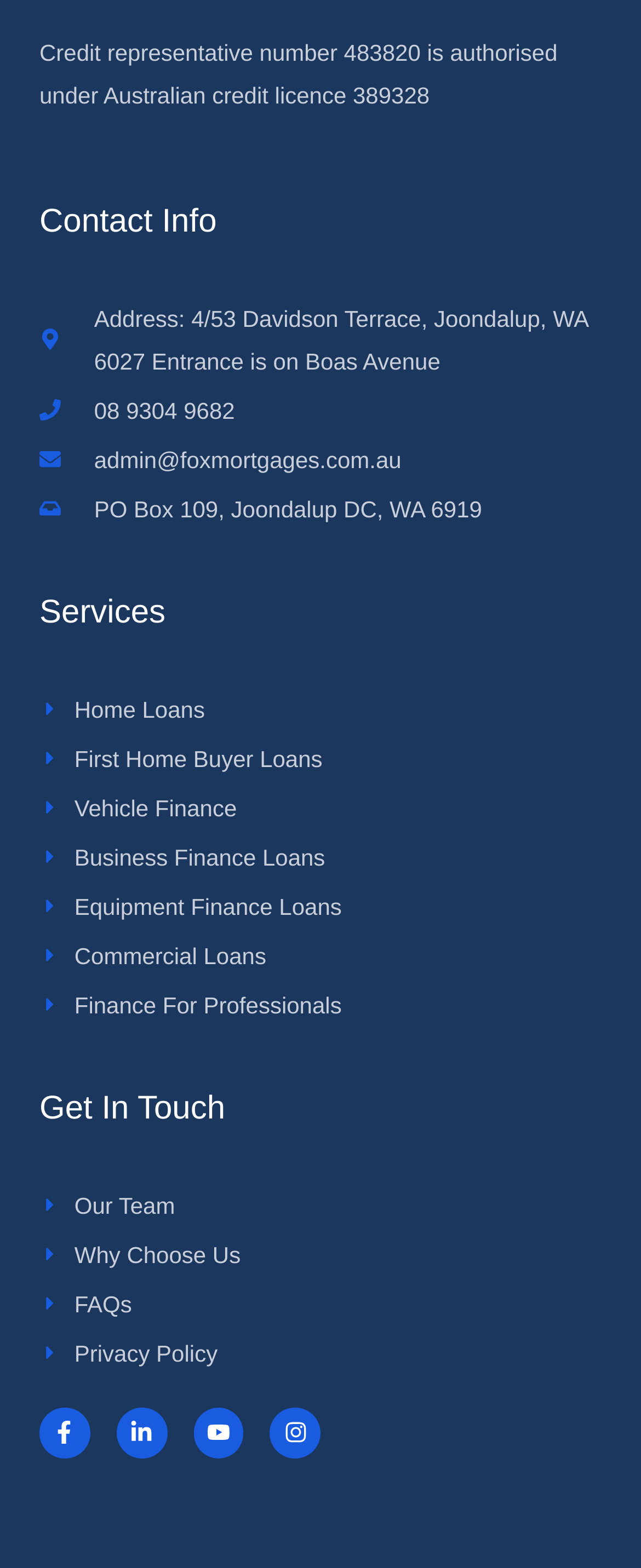Respond with a single word or phrase to the following question:
What is the address of Fox Mortgages?

4/53 Davidson Terrace, Joondalup, WA 6027